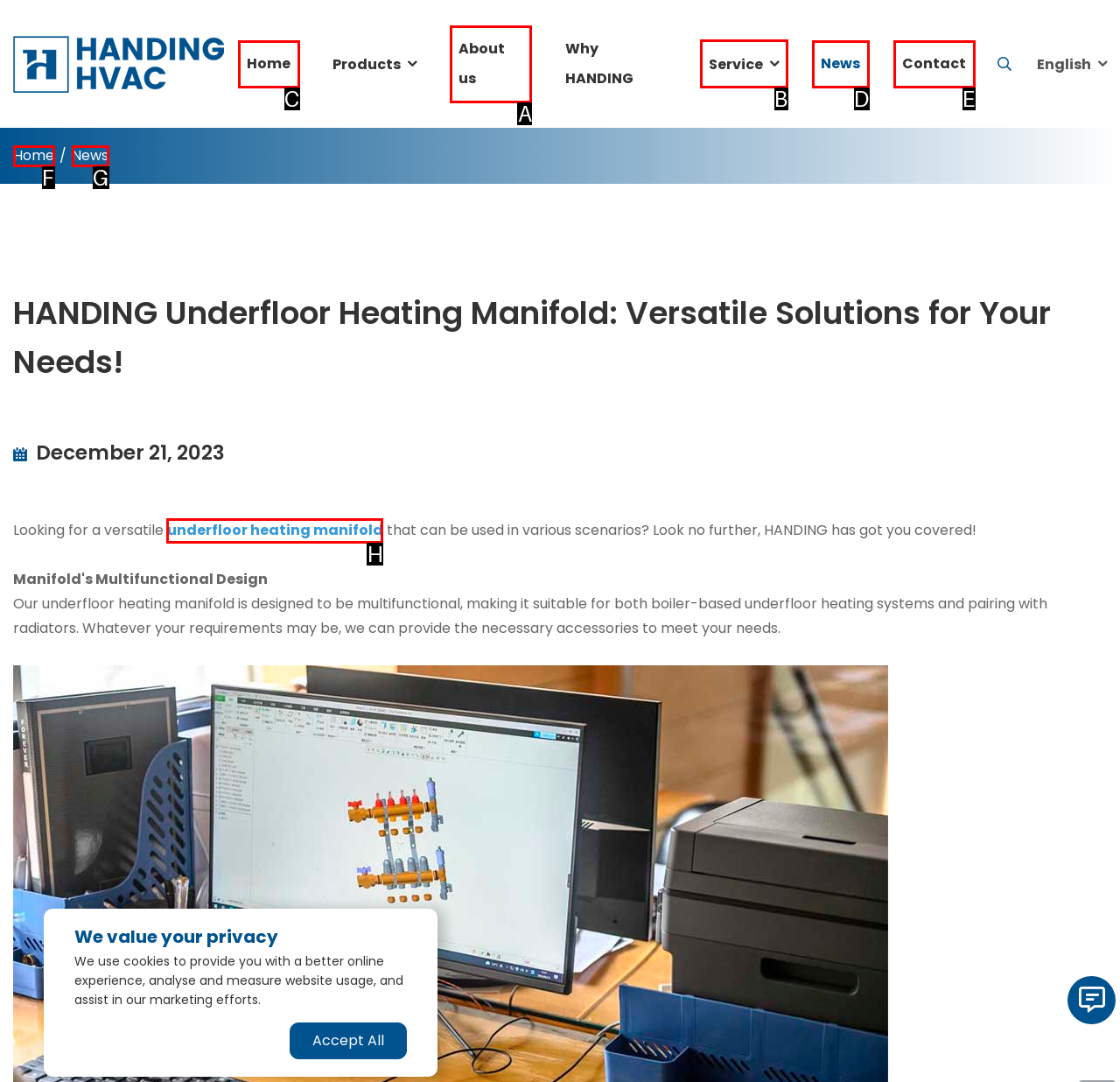Choose the HTML element that should be clicked to accomplish the task: Learn about underfloor heating manifold. Answer with the letter of the chosen option.

H